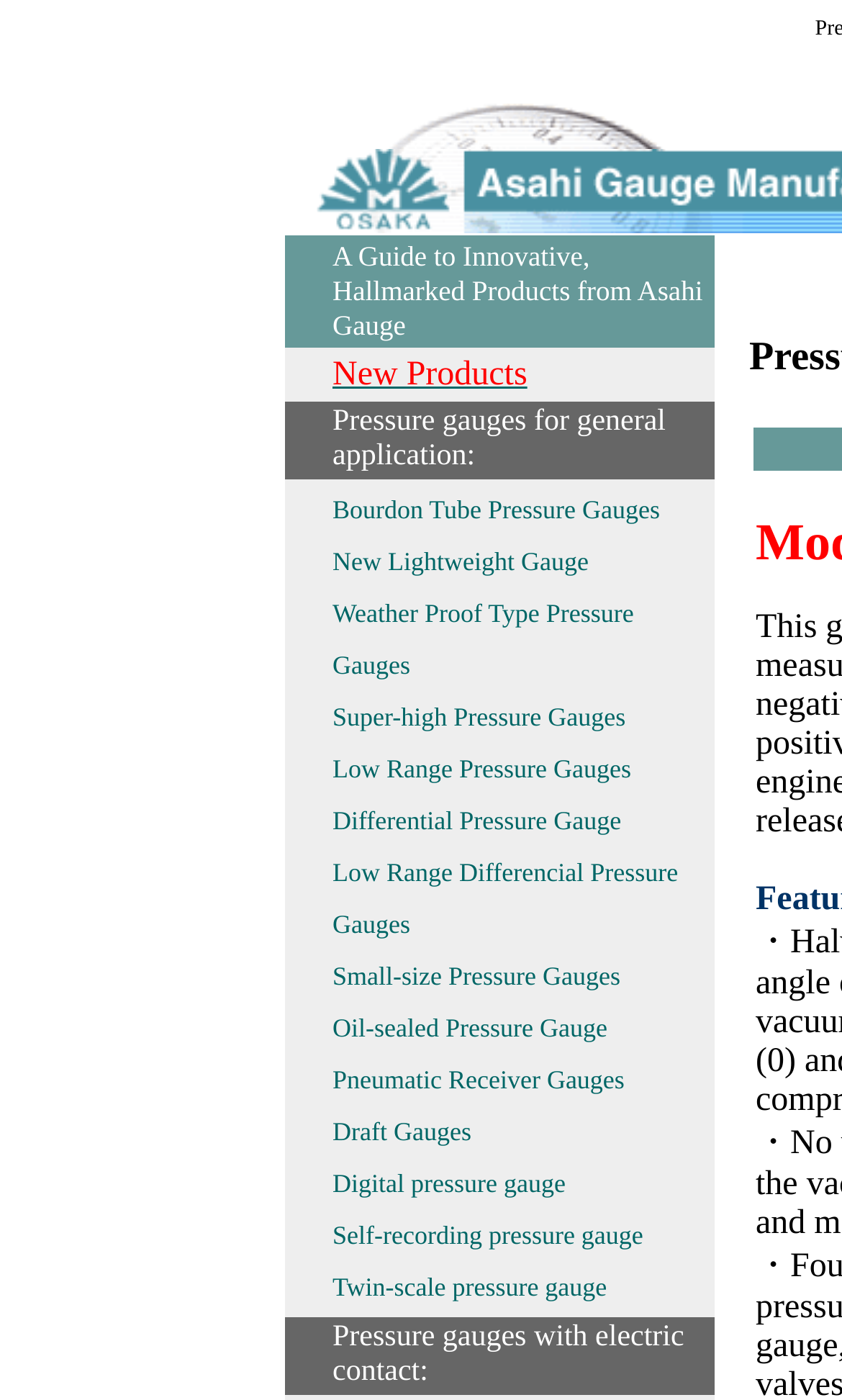Based on the element description Differential Pressure Gauge, identify the bounding box of the UI element in the given webpage screenshot. The coordinates should be in the format (top-left x, top-left y, bottom-right x, bottom-right y) and must be between 0 and 1.

[0.395, 0.575, 0.738, 0.597]